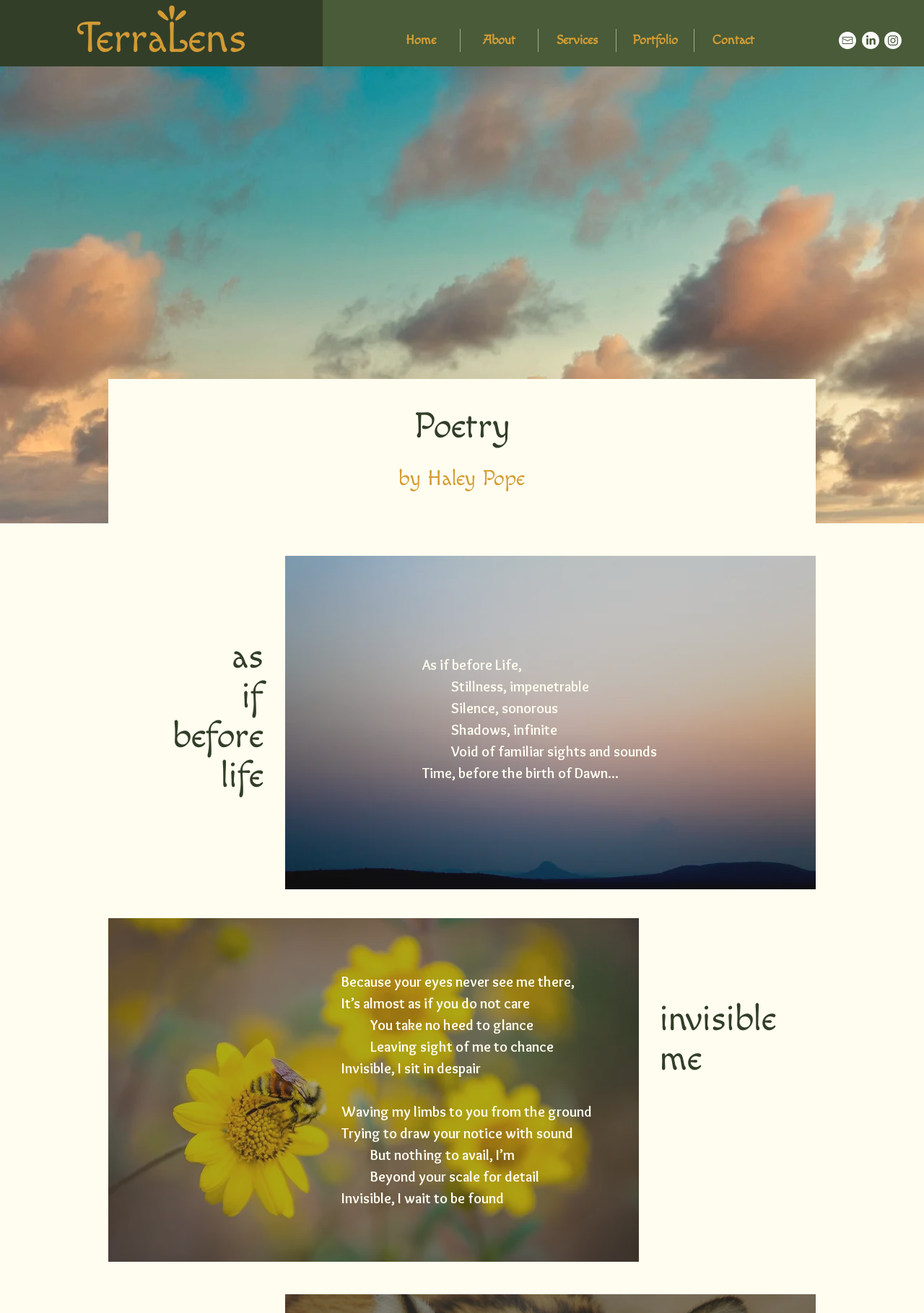Please identify the bounding box coordinates of the clickable area that will allow you to execute the instruction: "Open the LinkedIn social media page".

[0.933, 0.024, 0.951, 0.037]